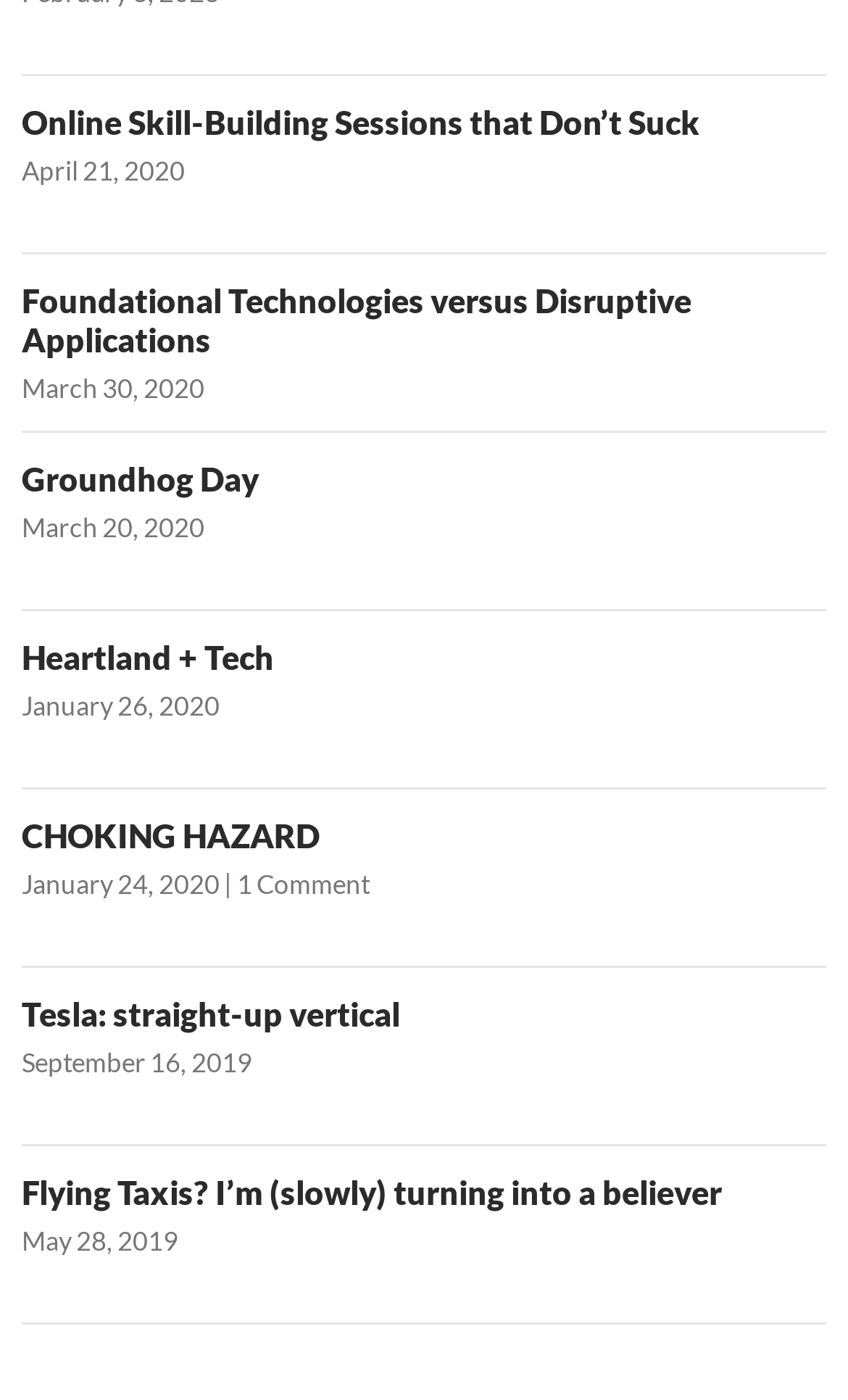Identify the bounding box of the UI element described as follows: "CHOKING HAZARD". Provide the coordinates as four float numbers in the range of 0 to 1 [left, top, right, bottom].

[0.026, 0.583, 0.377, 0.611]